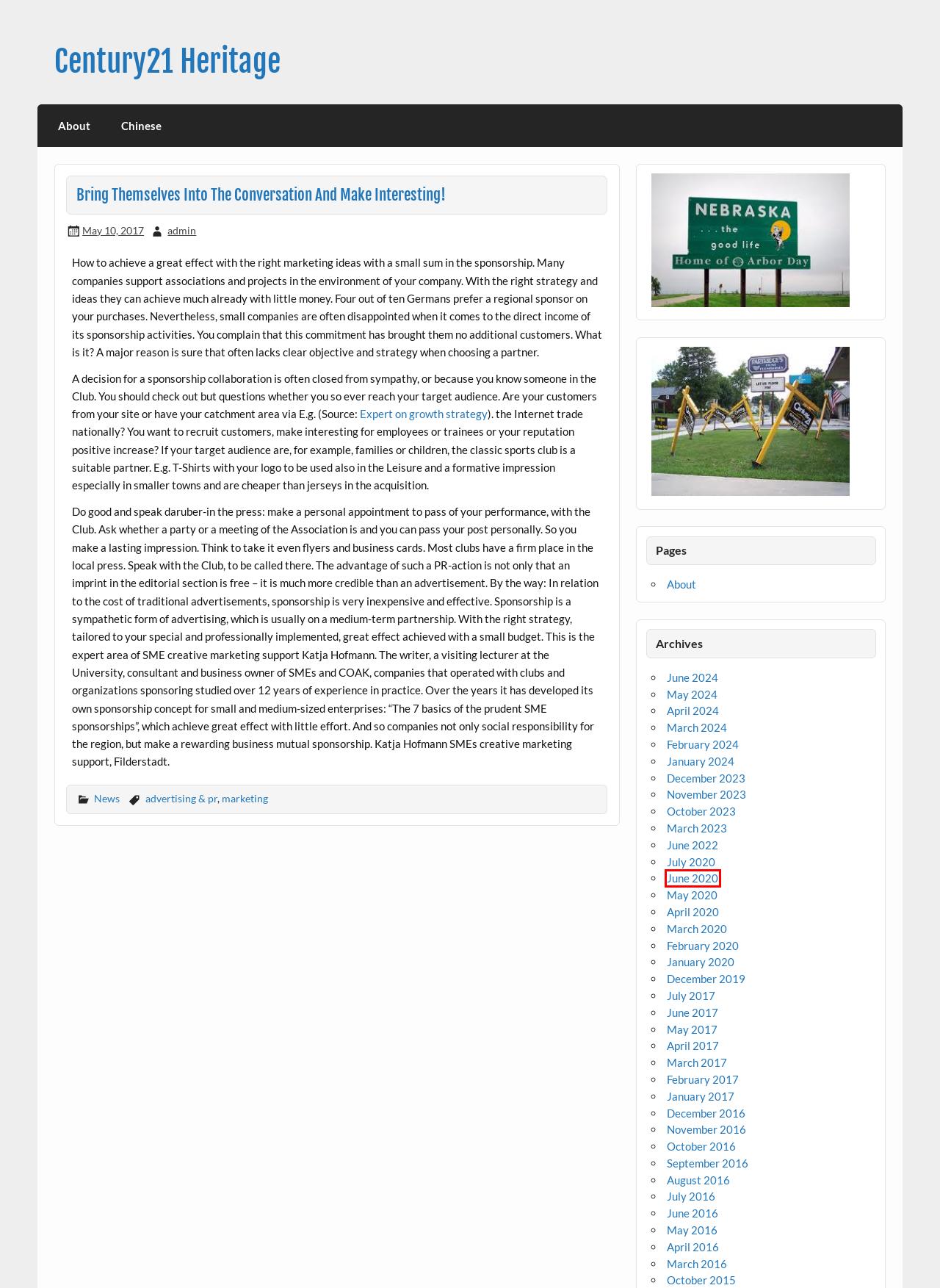Examine the webpage screenshot and identify the UI element enclosed in the red bounding box. Pick the webpage description that most accurately matches the new webpage after clicking the selected element. Here are the candidates:
A. About – Century21 Heritage
B. February 2024 – Century21 Heritage
C. March 2017 – Century21 Heritage
D. May 2020 – Century21 Heritage
E. February 2020 – Century21 Heritage
F. June 2020 – Century21 Heritage
G. July 2017 – Century21 Heritage
H. February 2017 – Century21 Heritage

F